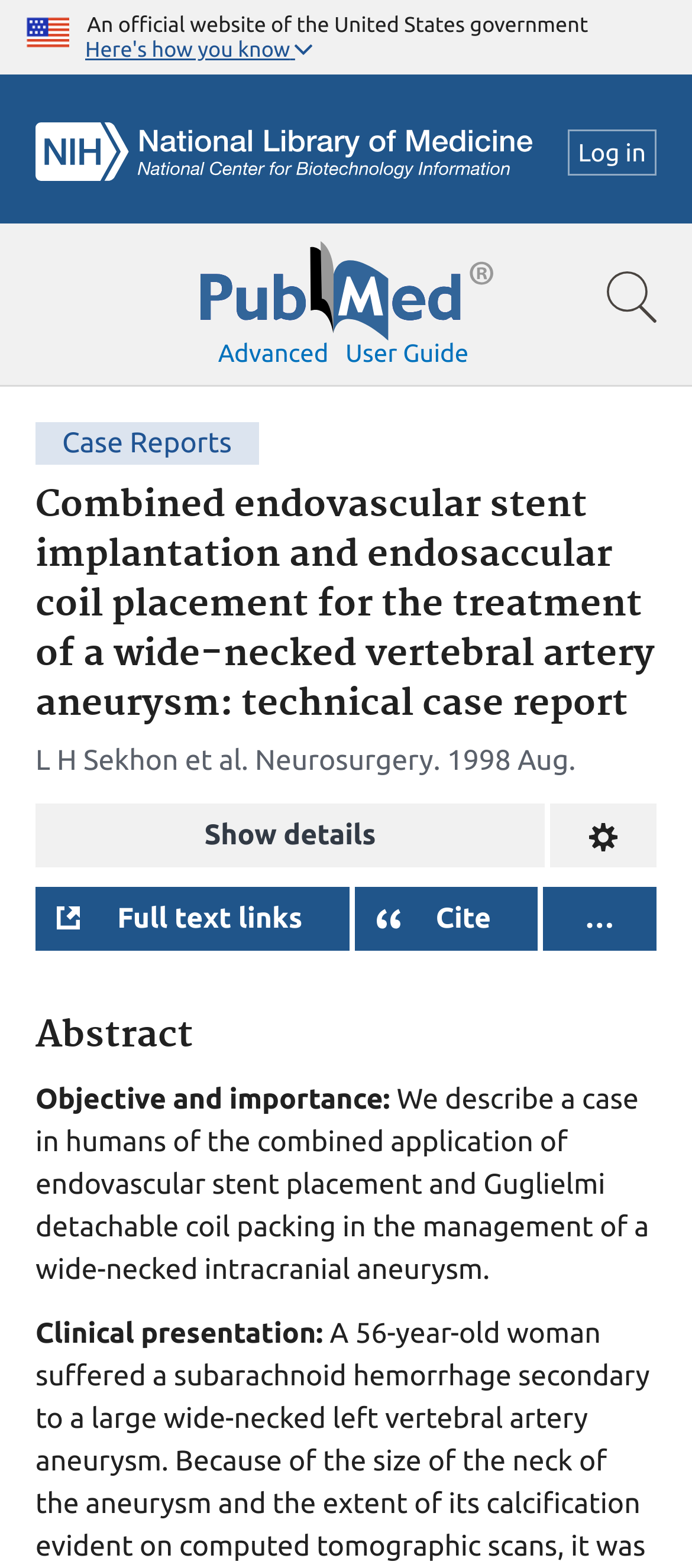Provide a short answer using a single word or phrase for the following question: 
What is the name of the author of the case report?

L H Sekhon